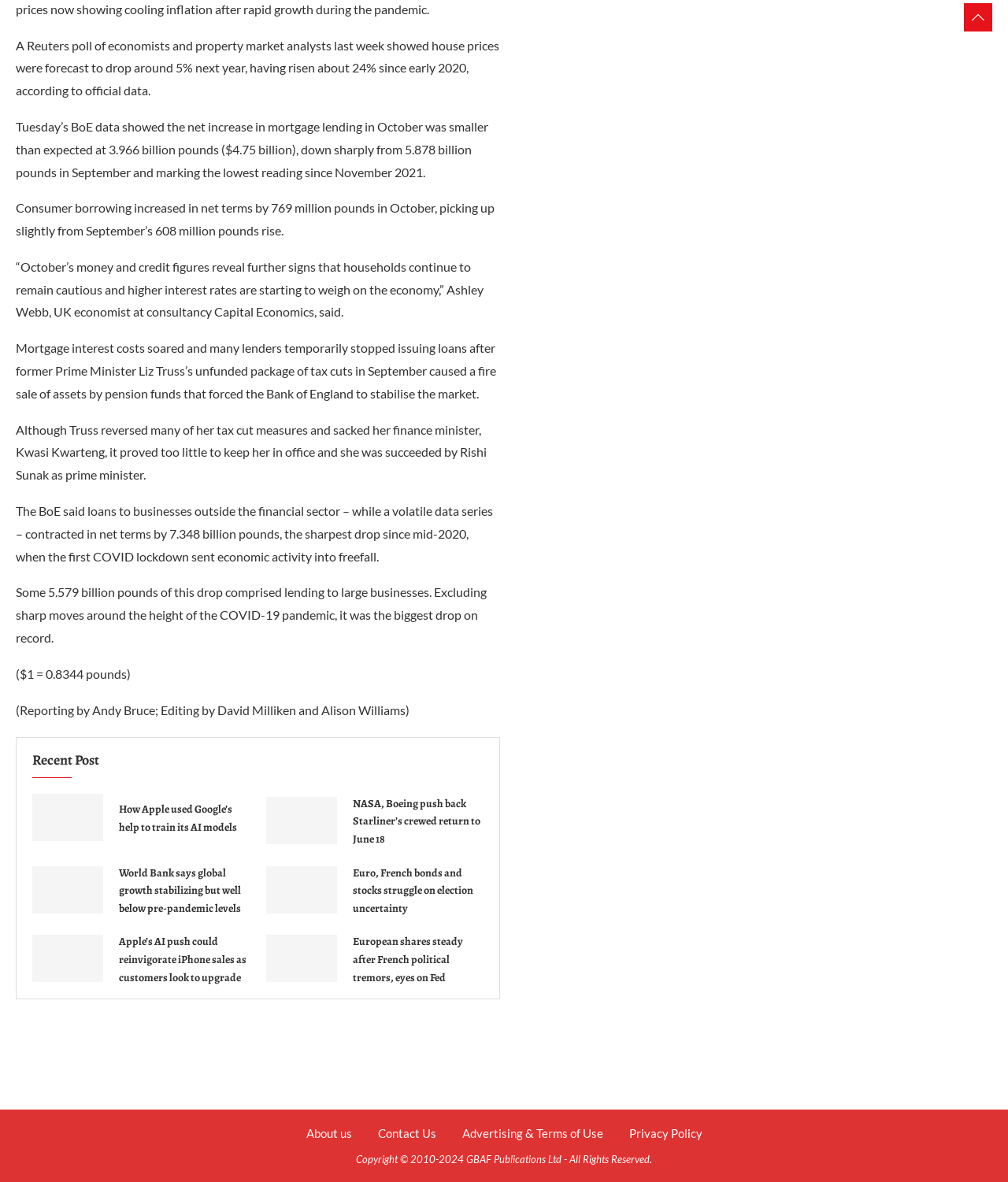Based on the image, provide a detailed and complete answer to the question: 
What is the topic of the article?

Based on the content of the article, it appears to be discussing economic trends and data, including house prices, mortgage lending, and consumer borrowing.